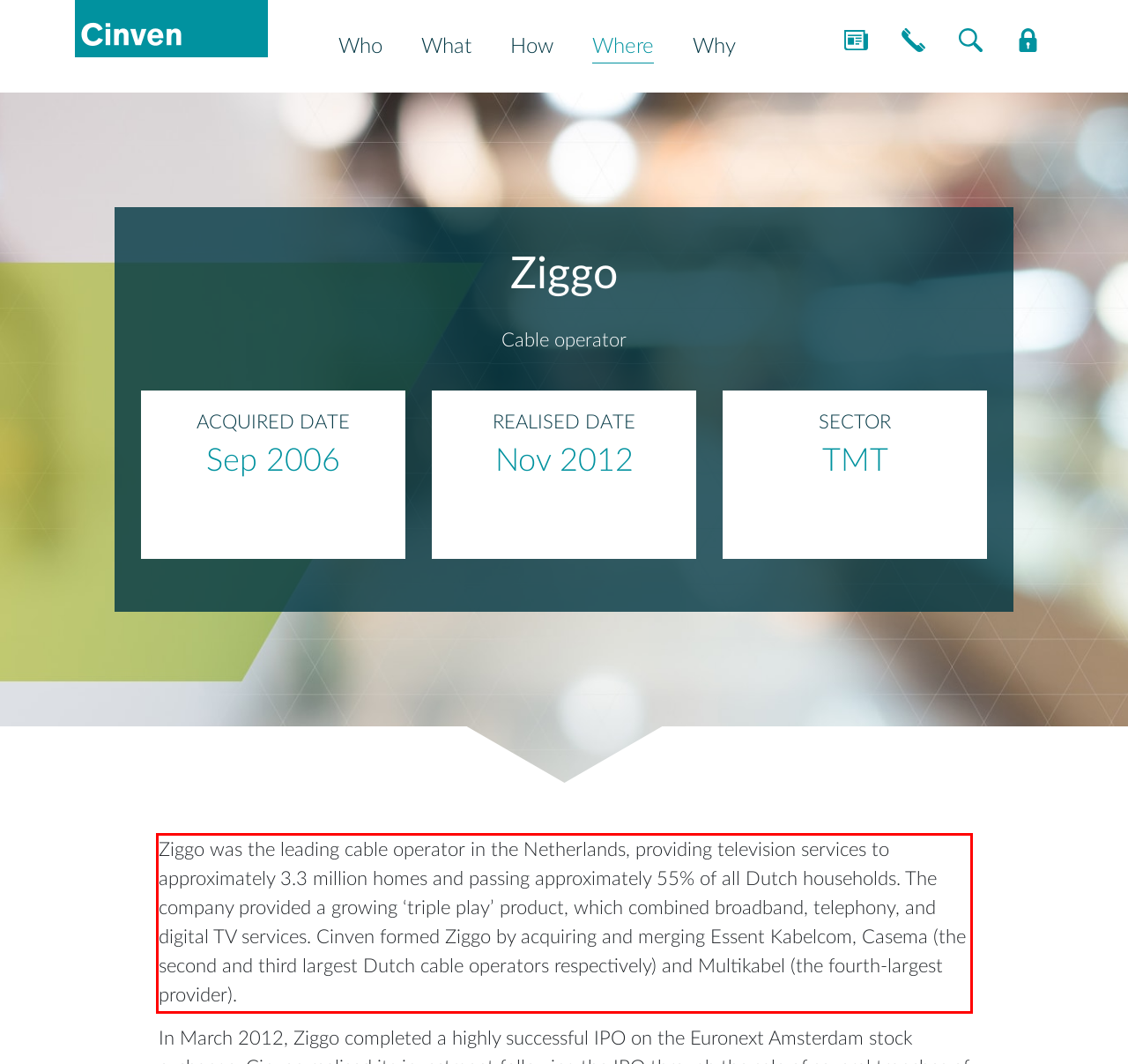You are given a screenshot of a webpage with a UI element highlighted by a red bounding box. Please perform OCR on the text content within this red bounding box.

Ziggo was the leading cable operator in the Netherlands, providing television services to approximately 3.3 million homes and passing approximately 55% of all Dutch households. The company provided a growing ‘triple play’ product, which combined broadband, telephony, and digital TV services. Cinven formed Ziggo by acquiring and merging Essent Kabelcom, Casema (the second and third largest Dutch cable operators respectively) and Multikabel (the fourth-largest provider).